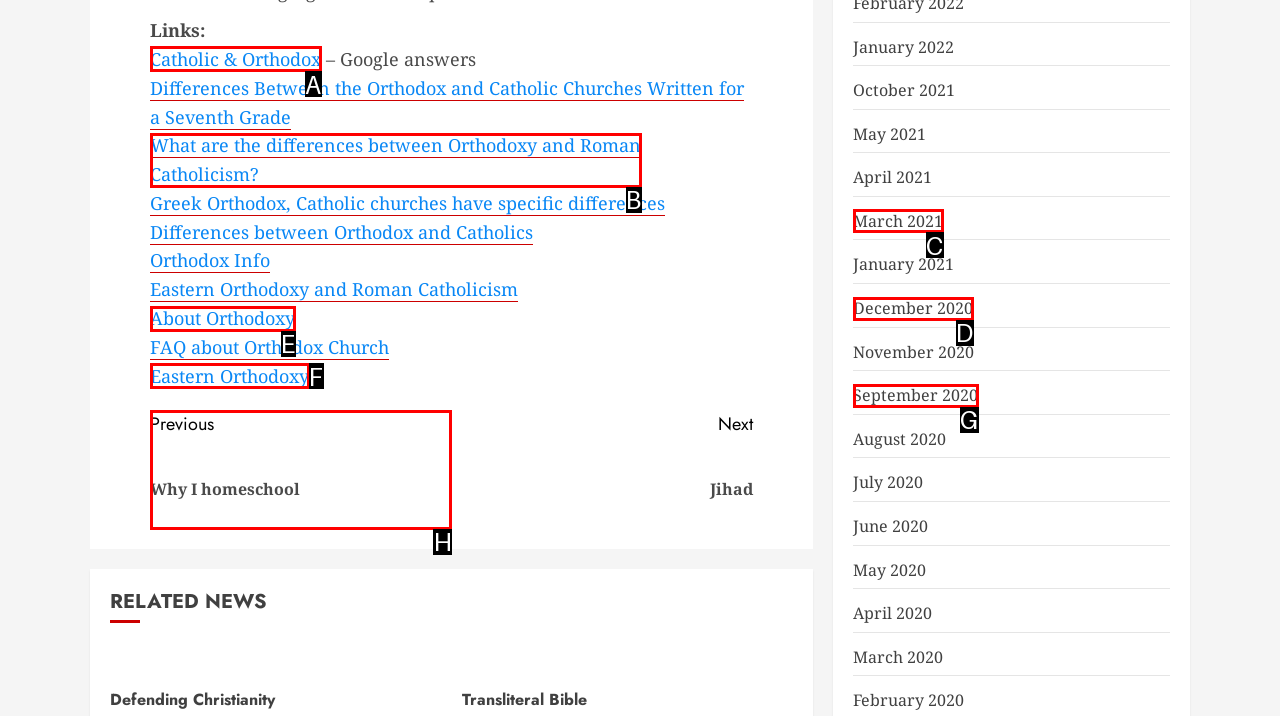Using the description: Catholic & Orthodox
Identify the letter of the corresponding UI element from the choices available.

A